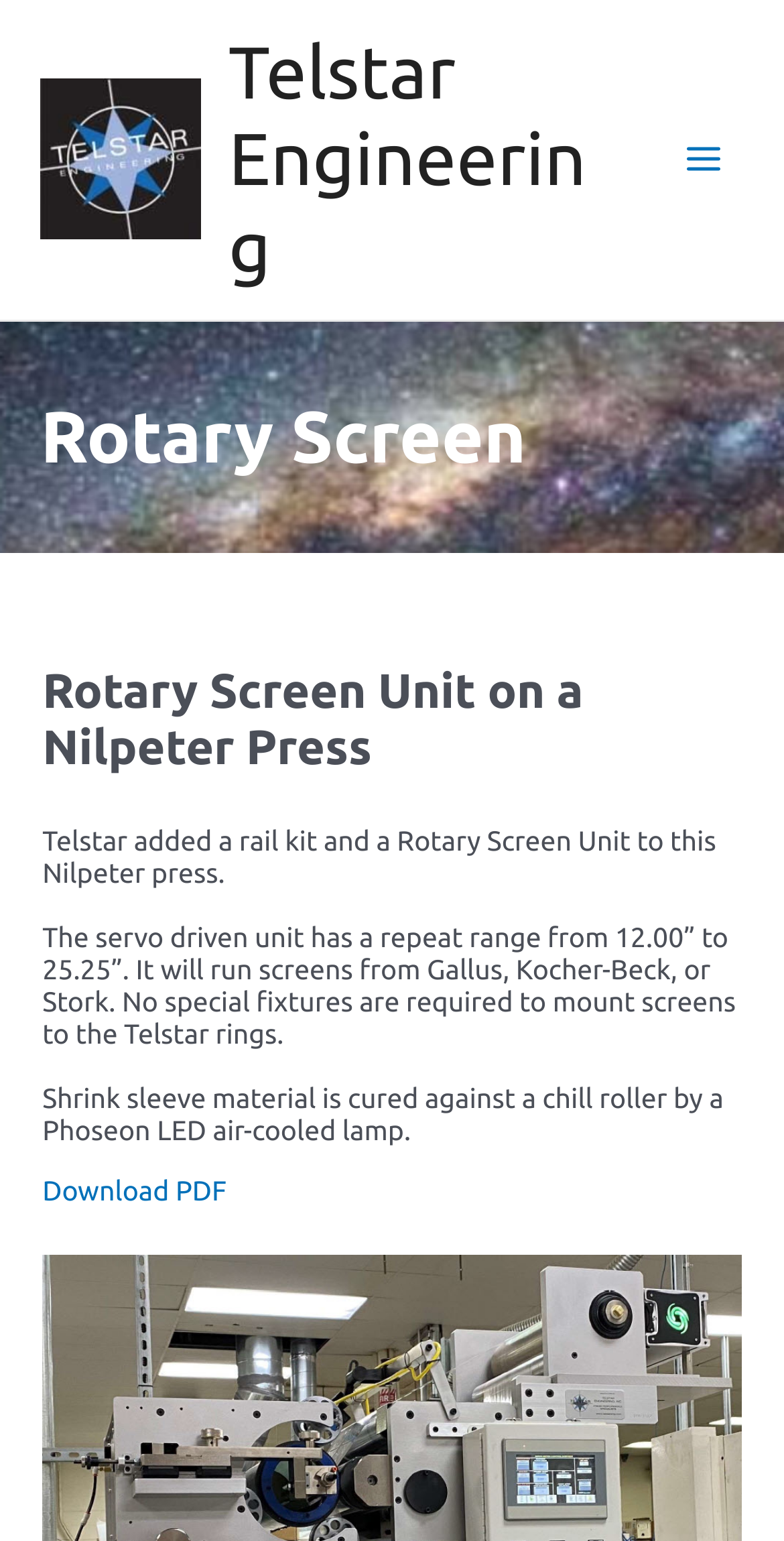What is the purpose of the rail kit?
Make sure to answer the question with a detailed and comprehensive explanation.

Although the text mentions that Telstar added a rail kit and a Rotary Screen Unit to the Nilpeter press, it does not specify the purpose of the rail kit.